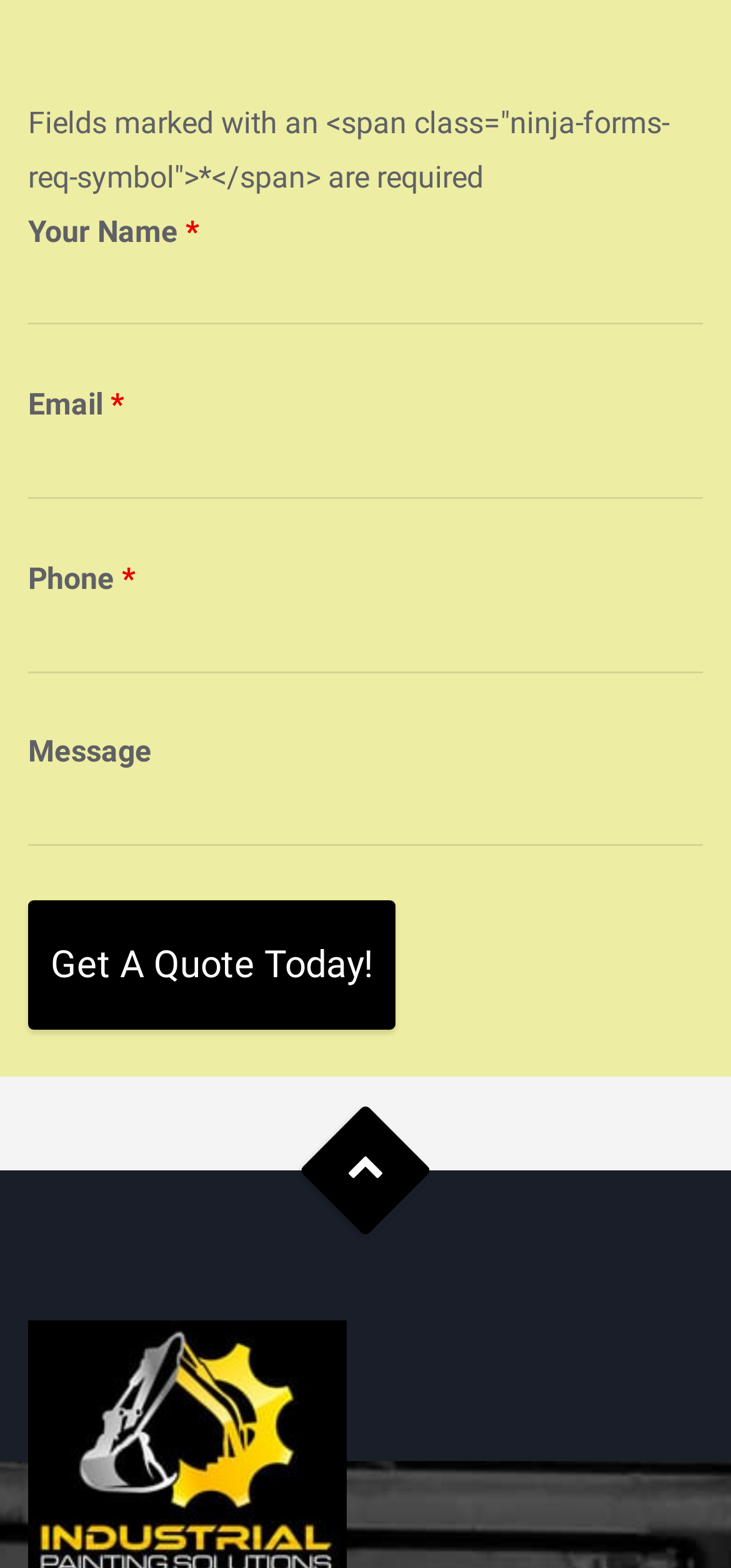What is the text on the button at the bottom of the form?
Your answer should be a single word or phrase derived from the screenshot.

Get A Quote Today!